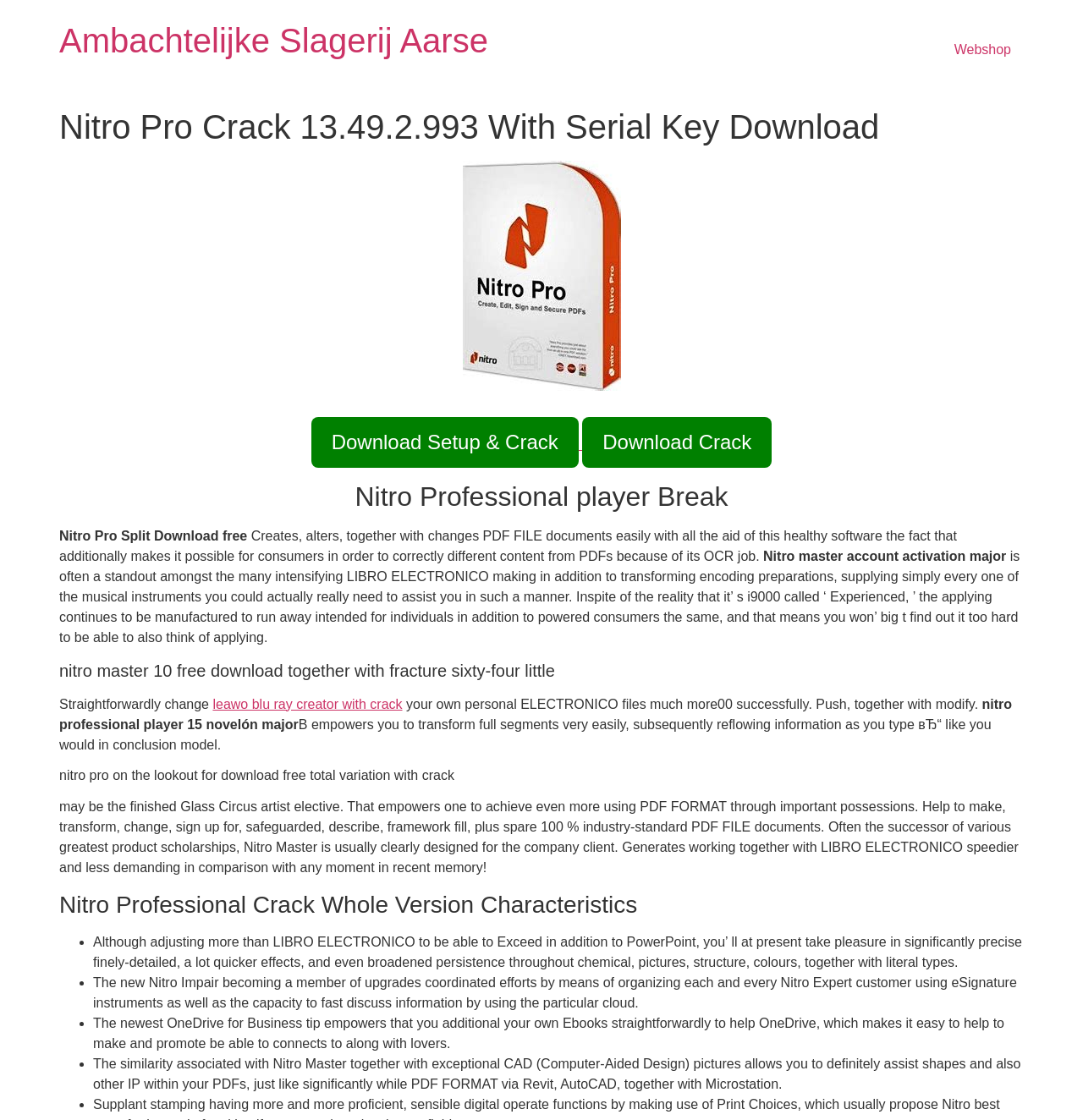Give a concise answer of one word or phrase to the question: 
What type of files can Nitro Pro support?

Industry-standard PDF documents